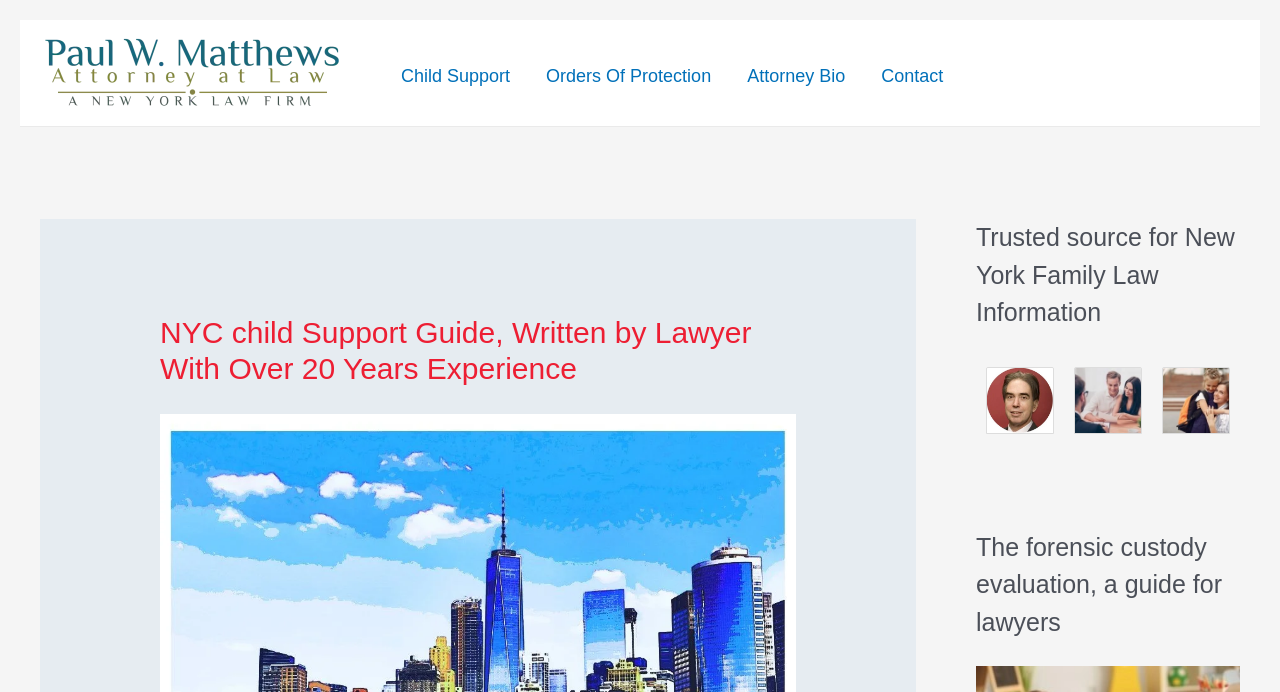Find the bounding box of the web element that fits this description: "Contact".

[0.674, 0.093, 0.751, 0.129]